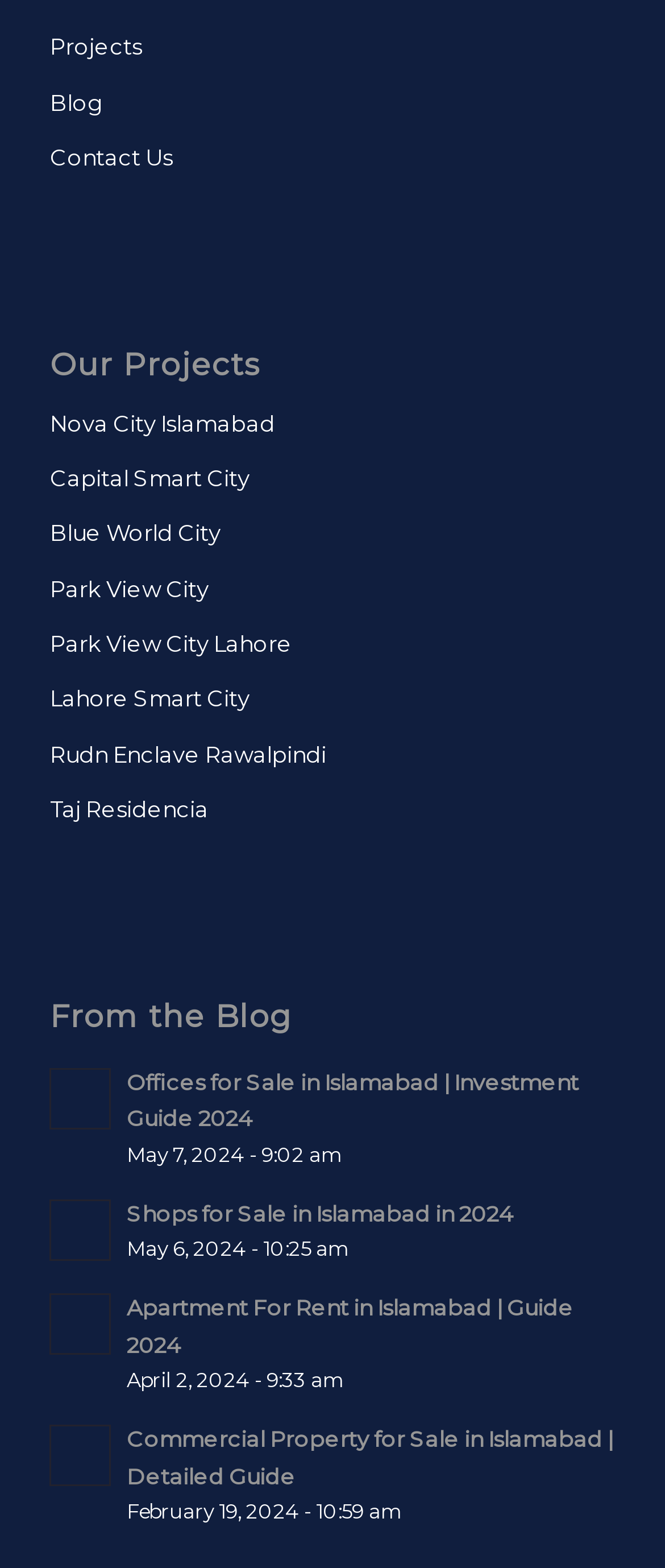Determine the bounding box coordinates (top-left x, top-left y, bottom-right x, bottom-right y) of the UI element described in the following text: Blog

[0.075, 0.049, 0.925, 0.084]